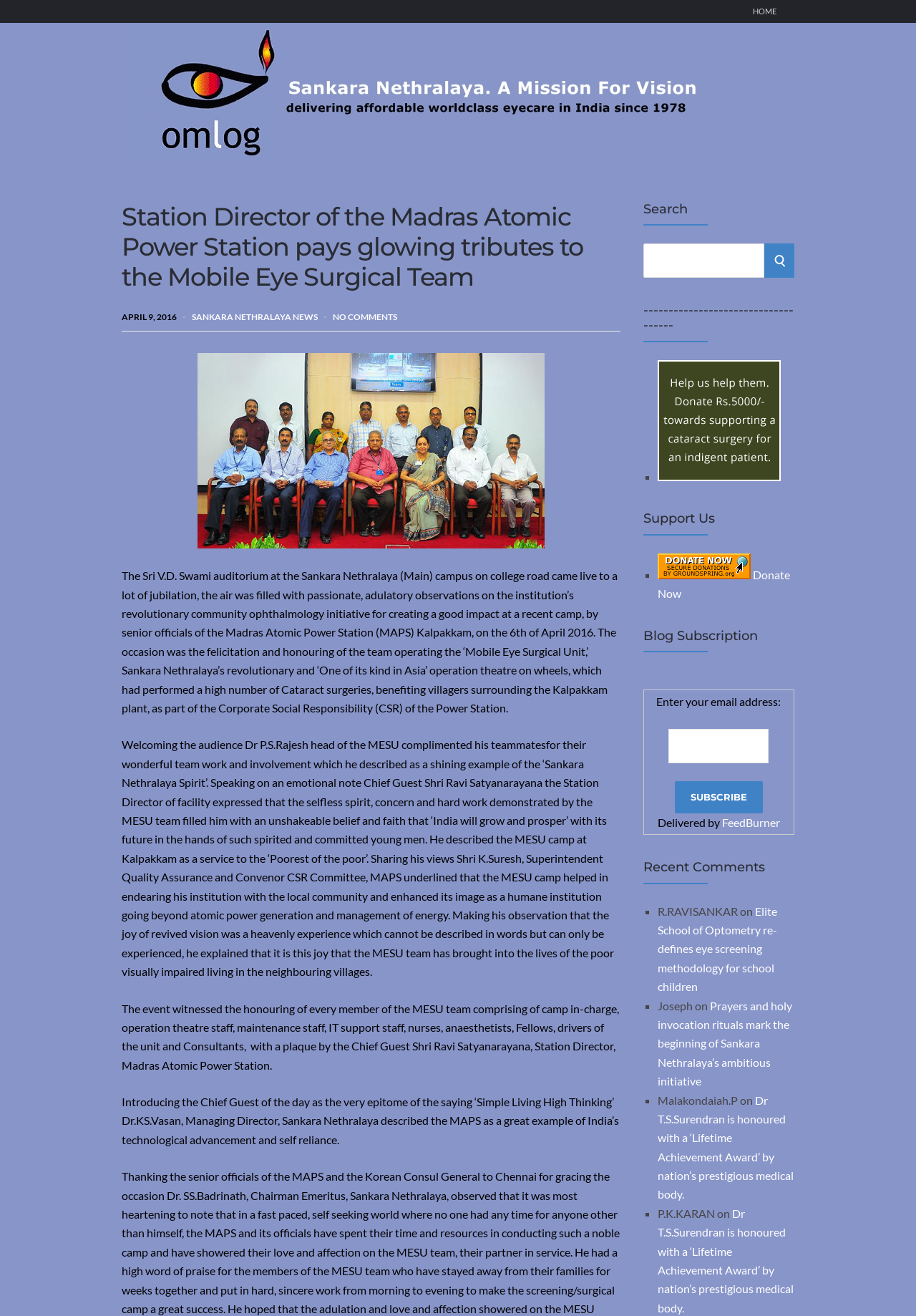Provide your answer to the question using just one word or phrase: What is the name of the institution that has a revolutionary community ophthalmology initiative?

Sankara Nethralaya